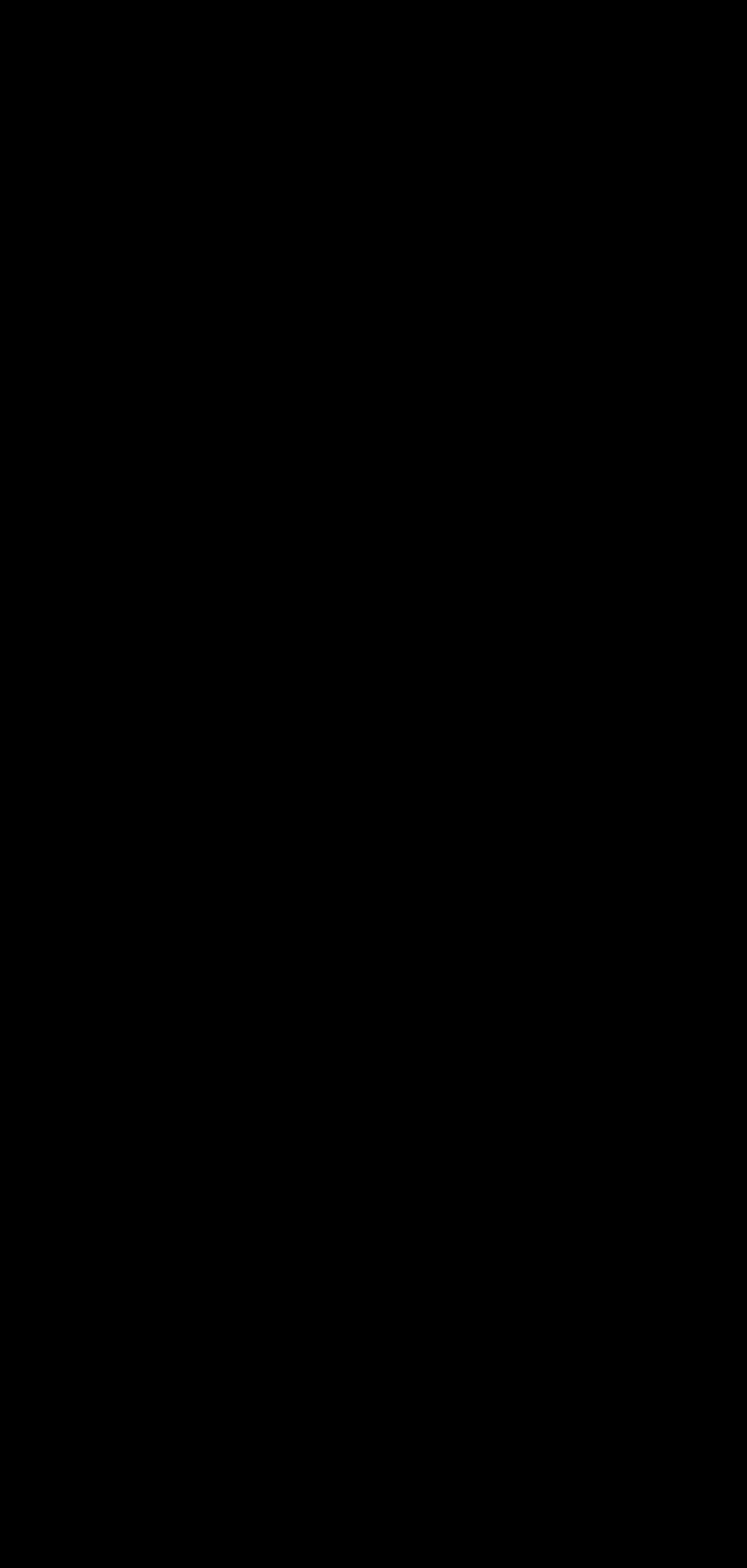Determine the bounding box coordinates of the clickable region to execute the instruction: "View Fund Management Services". The coordinates should be four float numbers between 0 and 1, denoted as [left, top, right, bottom].

[0.077, 0.635, 0.831, 0.671]